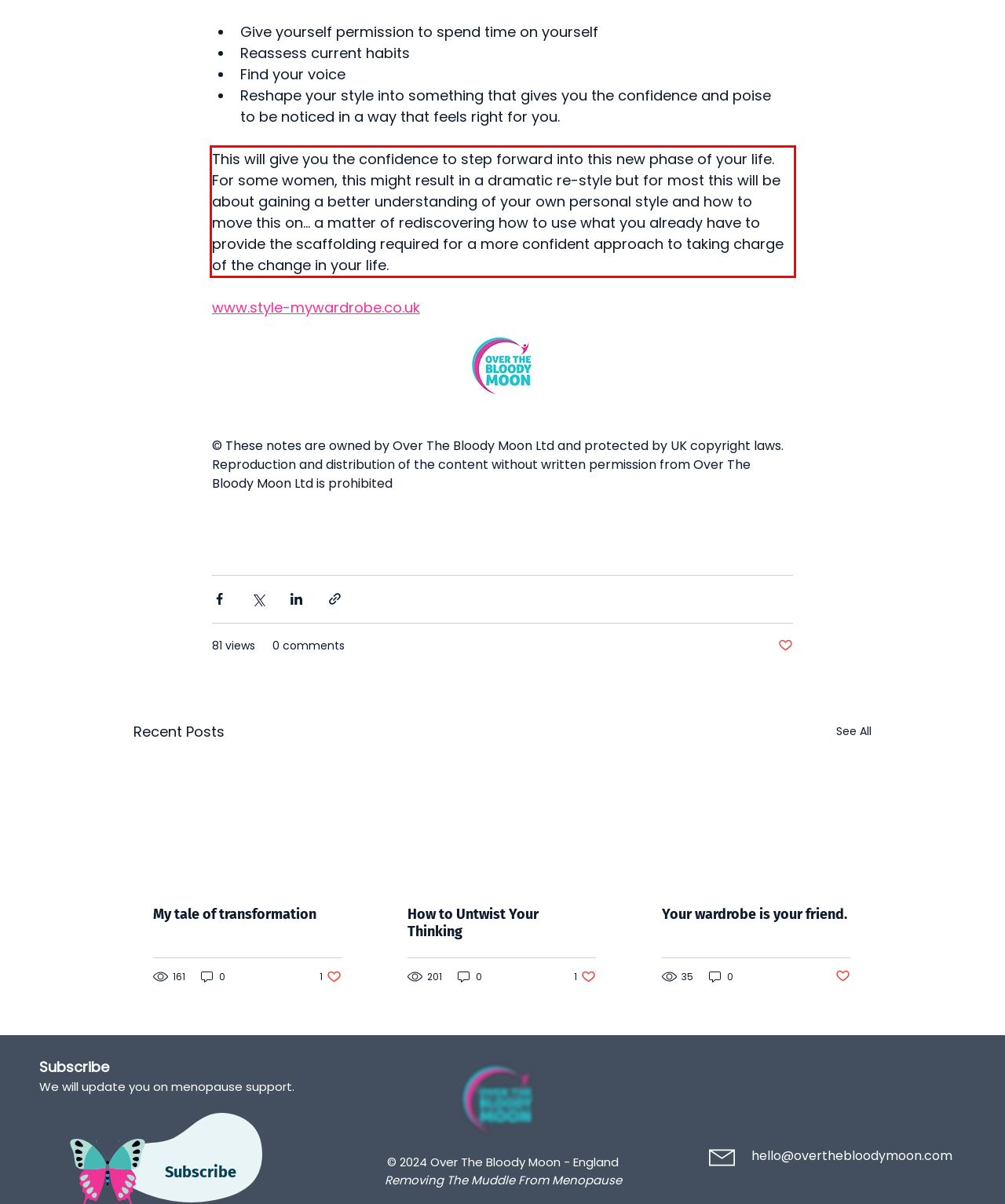Look at the webpage screenshot and recognize the text inside the red bounding box.

This will give you the confidence to step forward into this new phase of your life. For some women, this might result in a dramatic re-style but for most this will be about gaining a better understanding of your own personal style and how to move this on... a matter of rediscovering how to use what you already have to provide the scaffolding required for a more confident approach to taking charge of the change in your life.